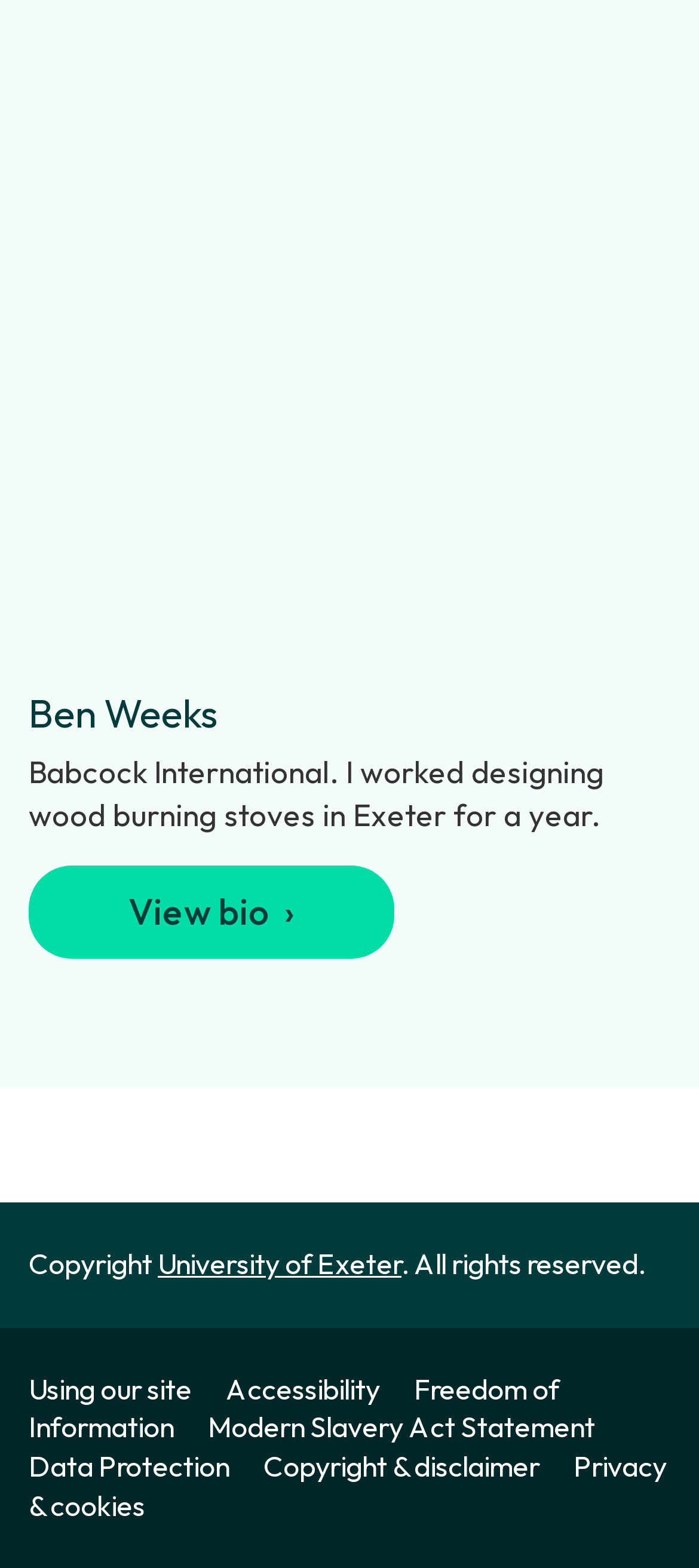Identify the bounding box coordinates of the region that should be clicked to execute the following instruction: "Learn about Accessibility".

[0.323, 0.874, 0.585, 0.897]